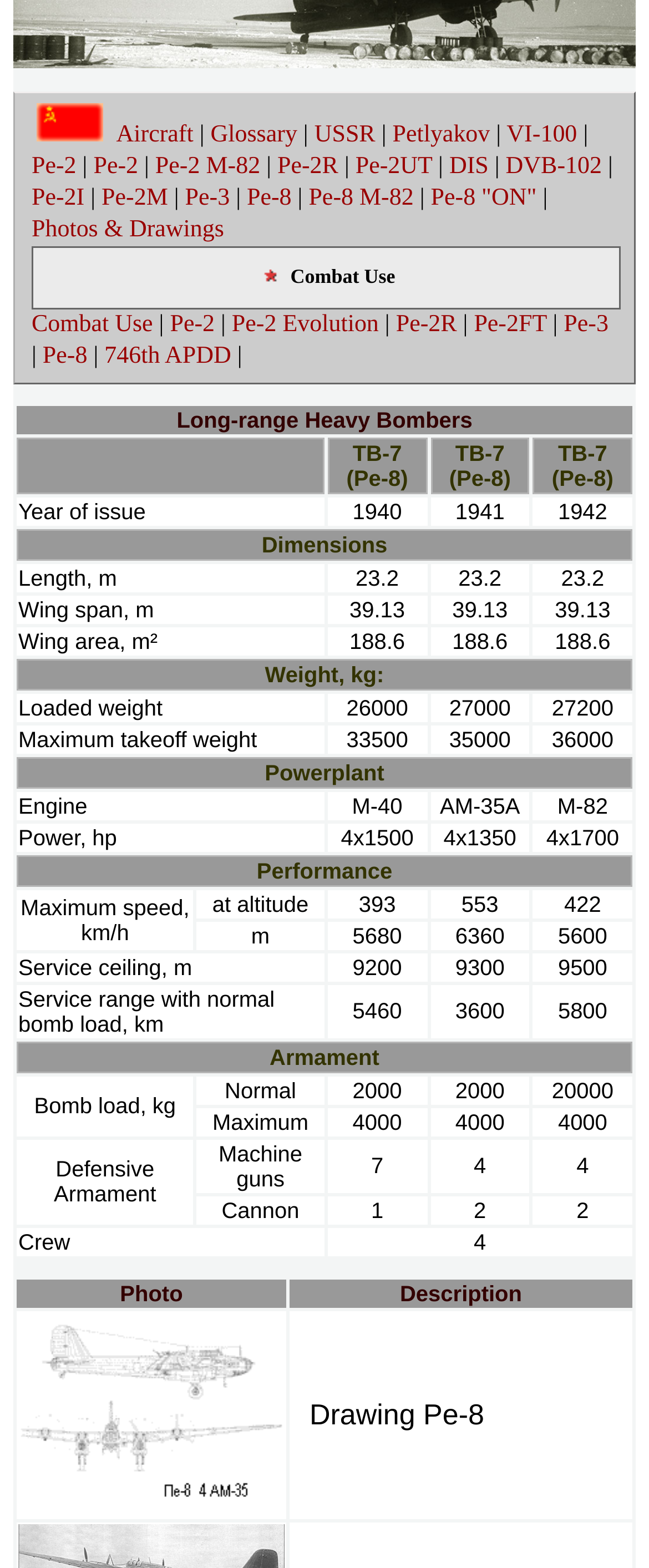What is the wing span of the Pe-8 aircraft?
Based on the visual, give a brief answer using one word or a short phrase.

39.13 m